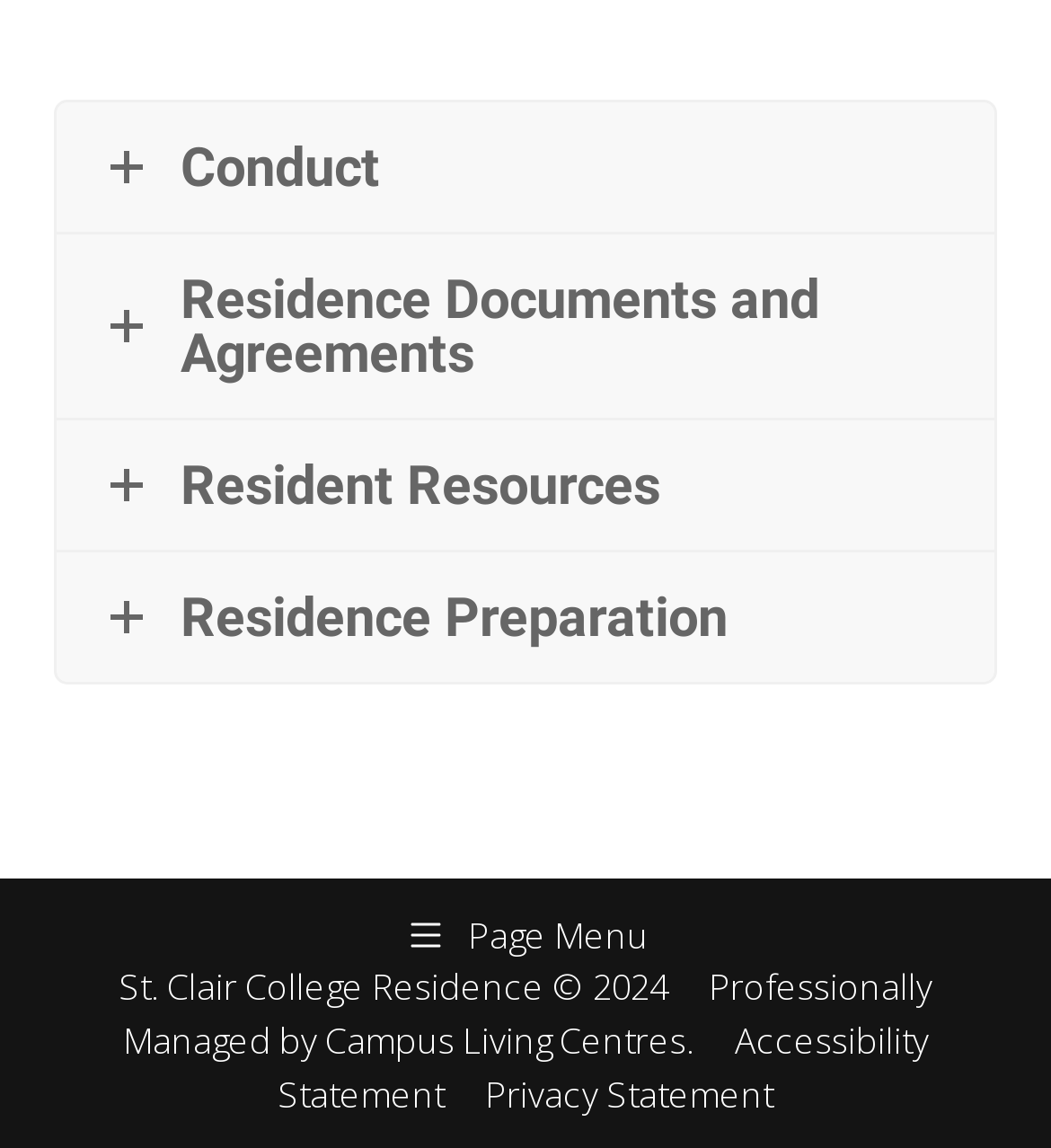What is the purpose of the dropdown menu?
Provide an in-depth and detailed explanation in response to the question.

The dropdown menu is labeled as 'Page Menu', suggesting that it is used to navigate to different pages or sections within the website.